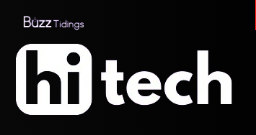What sector does the publication focus on?
Using the image as a reference, answer the question with a short word or phrase.

Technology